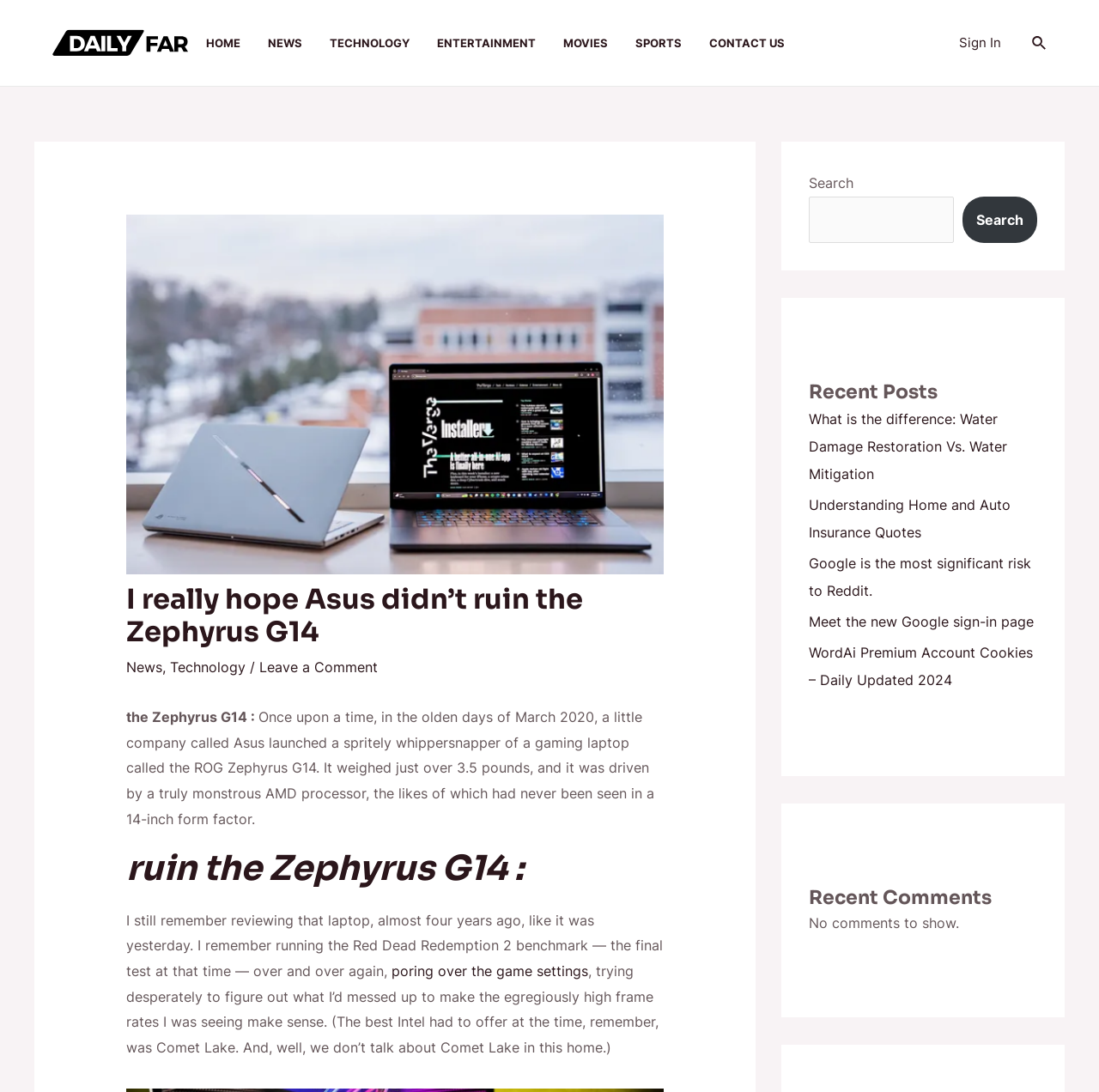Give the bounding box coordinates for this UI element: "Sign In". The coordinates should be four float numbers between 0 and 1, arranged as [left, top, right, bottom].

[0.873, 0.028, 0.911, 0.051]